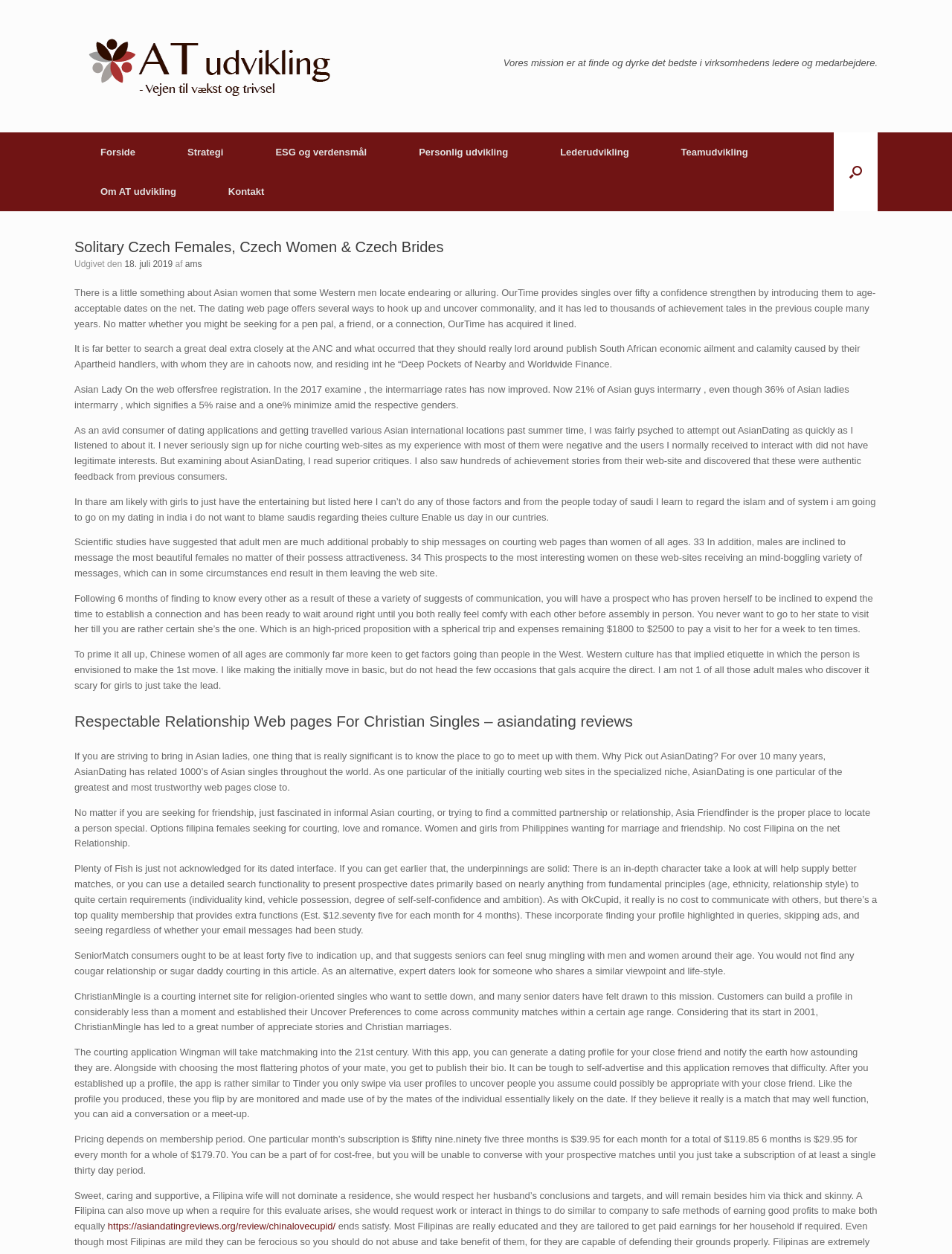Using the provided element description: "ESG og verdensmål", determine the bounding box coordinates of the corresponding UI element in the screenshot.

[0.262, 0.106, 0.413, 0.137]